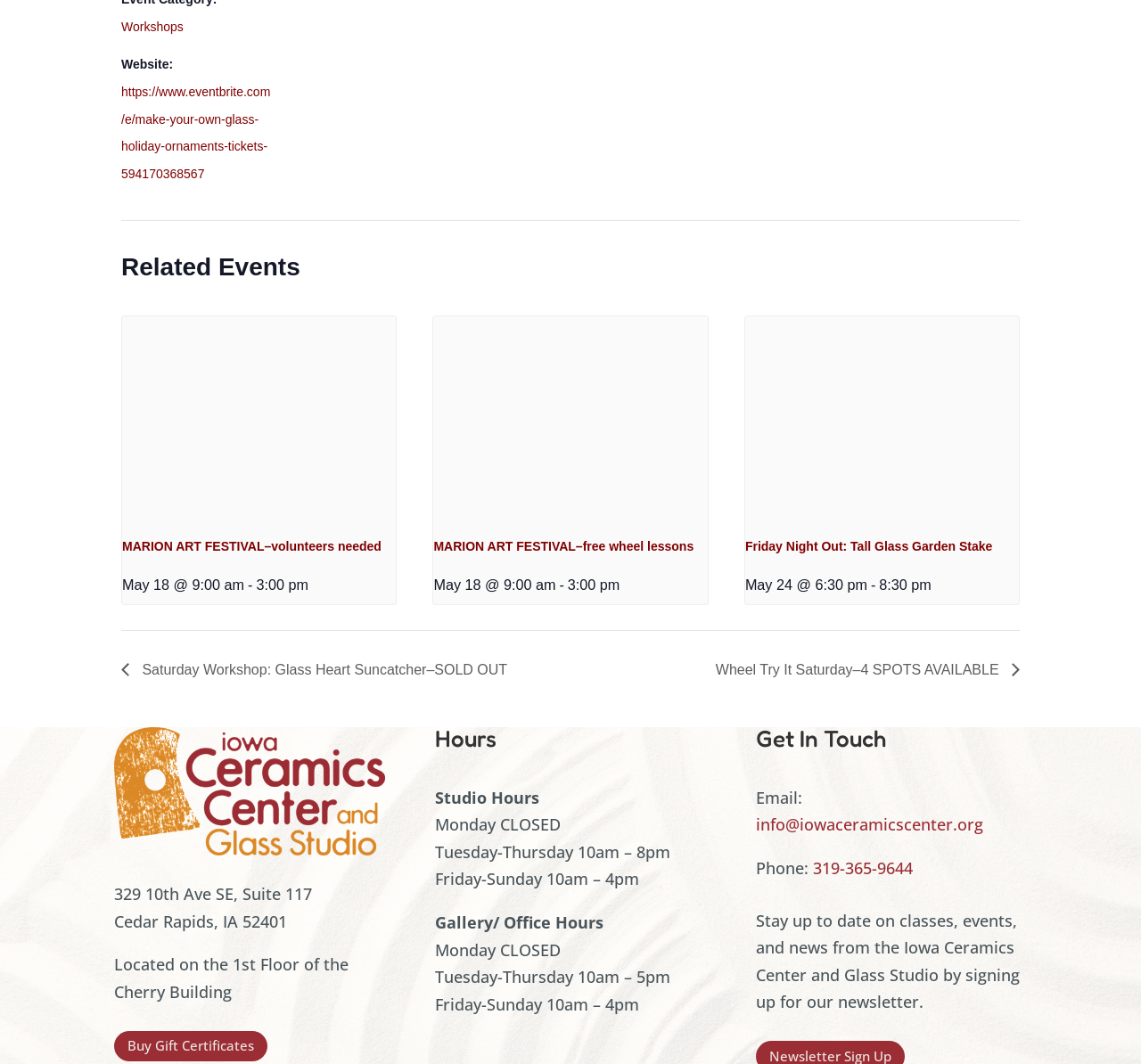Show the bounding box coordinates for the element that needs to be clicked to execute the following instruction: "Get tickets for the 'Make Your Own Glass Holiday Ornaments' event". Provide the coordinates in the form of four float numbers between 0 and 1, i.e., [left, top, right, bottom].

[0.106, 0.08, 0.237, 0.17]